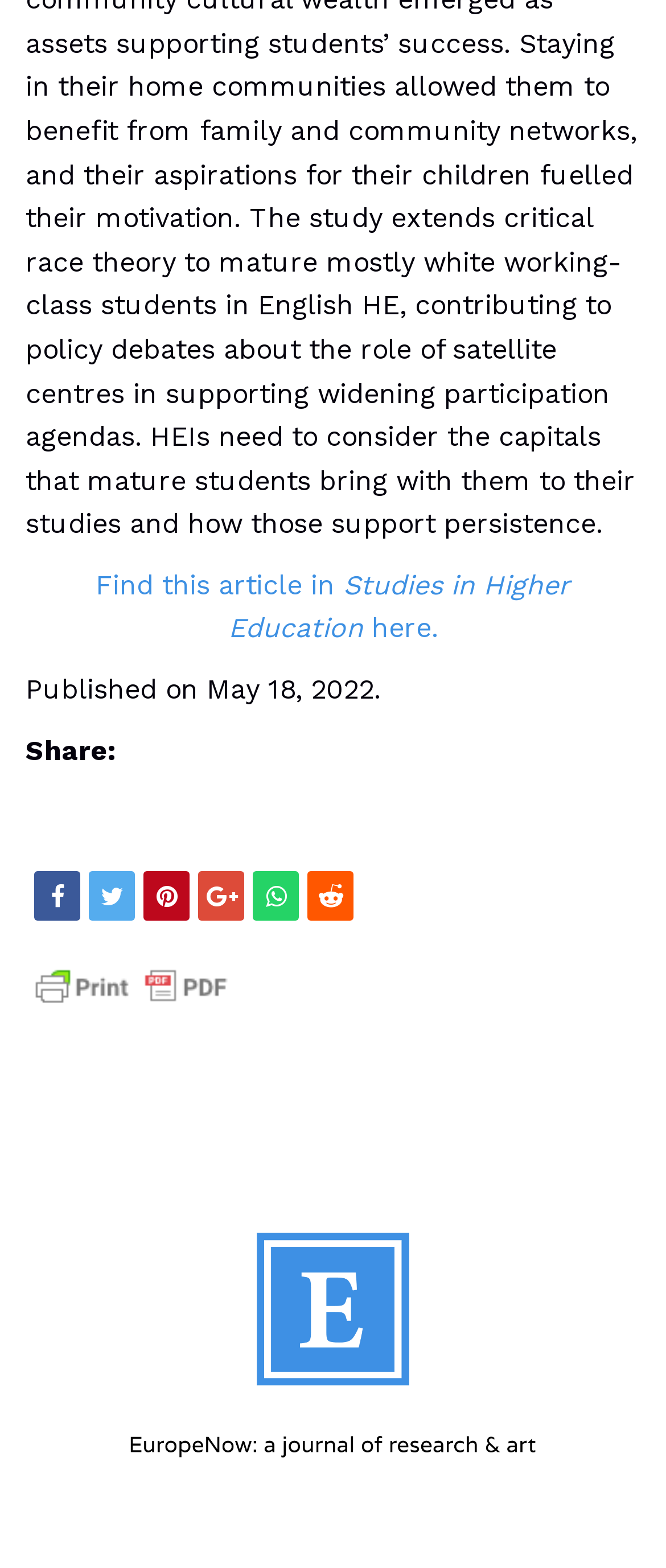How many social media sharing options are available?
Using the visual information, respond with a single word or phrase.

6